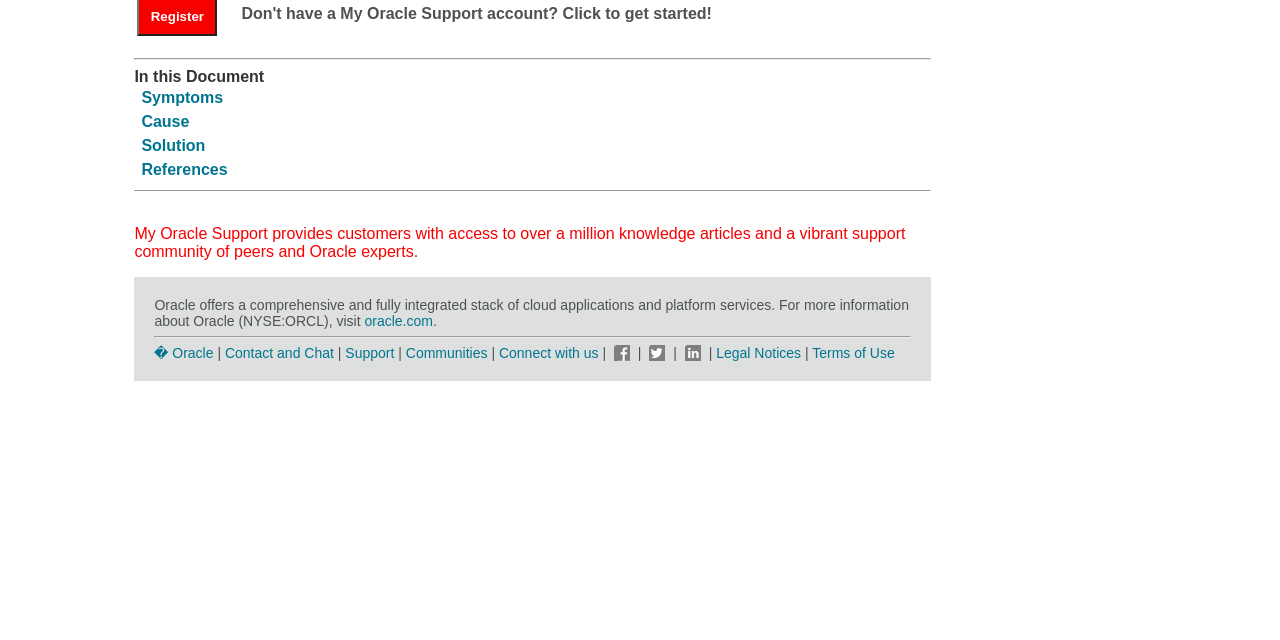Bounding box coordinates should be in the format (top-left x, top-left y, bottom-right x, bottom-right y) and all values should be floating point numbers between 0 and 1. Determine the bounding box coordinate for the UI element described as: Contact and Chat

[0.176, 0.538, 0.261, 0.563]